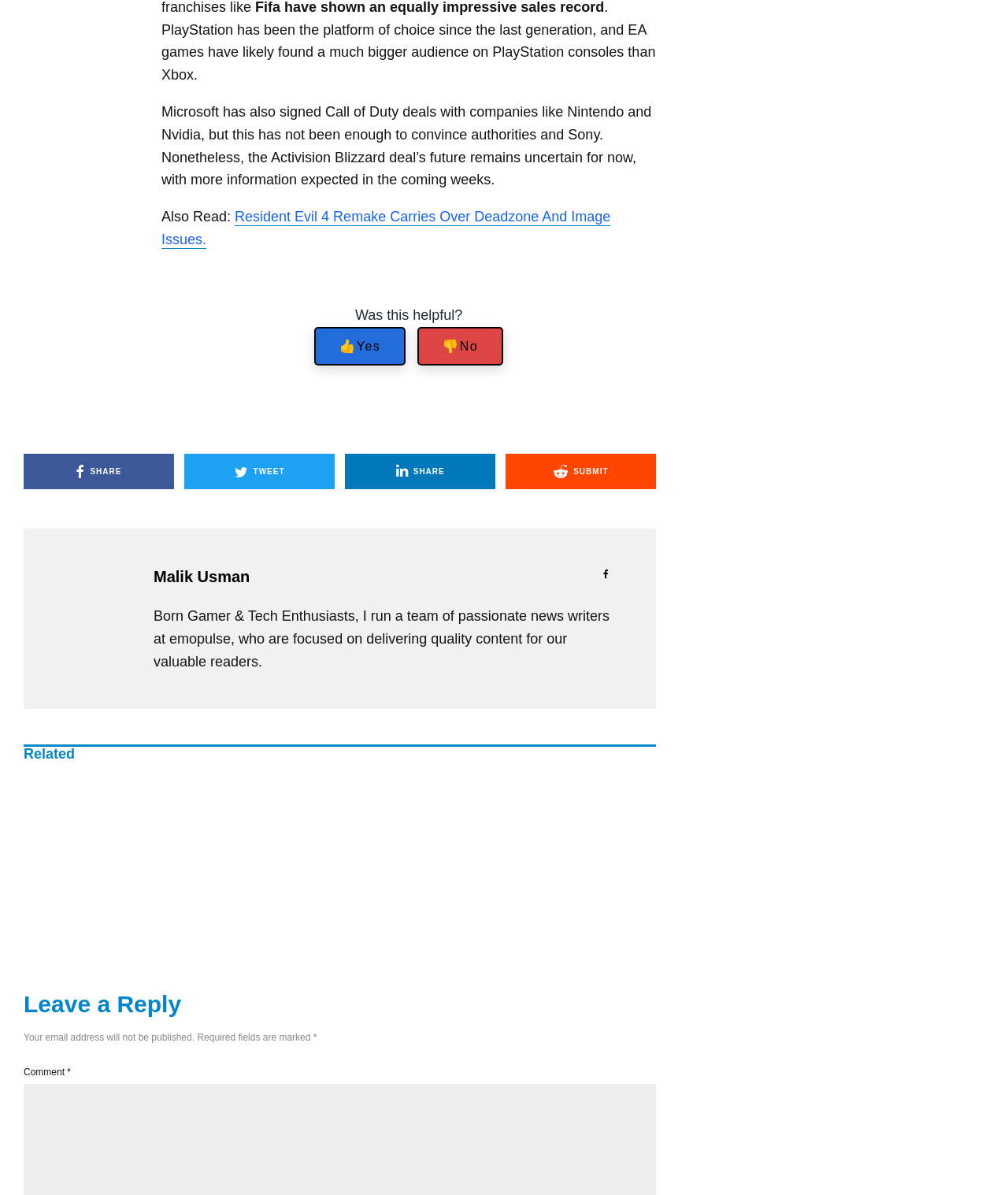Give a concise answer using one word or a phrase to the following question:
What is the category of the articles in the webpage?

Gaming news